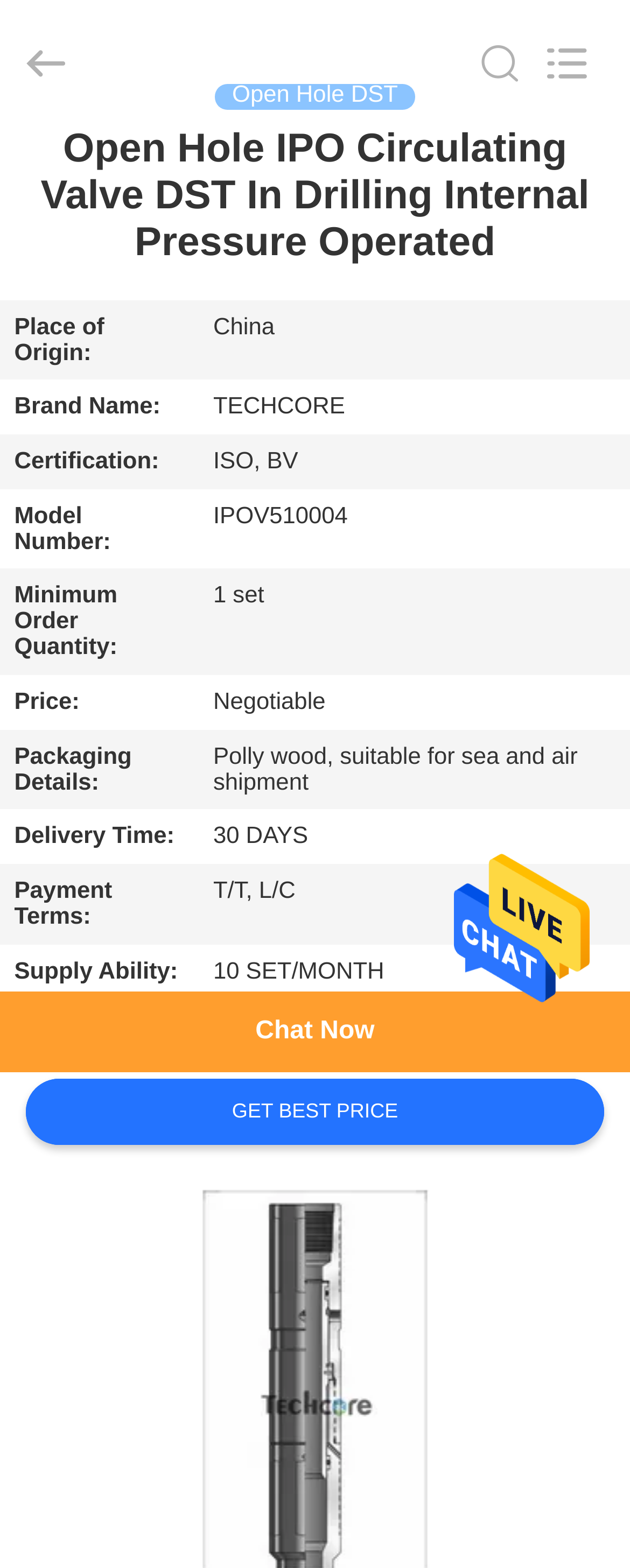From the webpage screenshot, predict the bounding box of the UI element that matches this description: "Cases".

[0.0, 0.596, 0.217, 0.625]